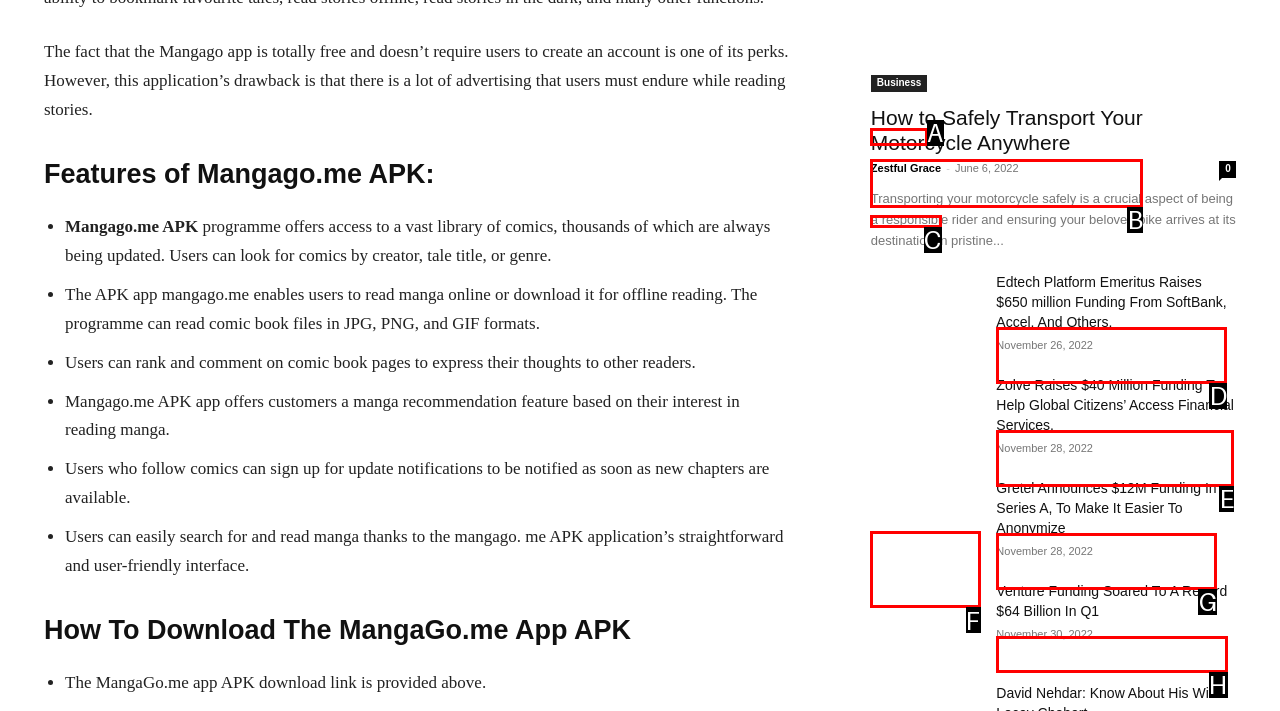Choose the option that best matches the element: Business
Respond with the letter of the correct option.

A